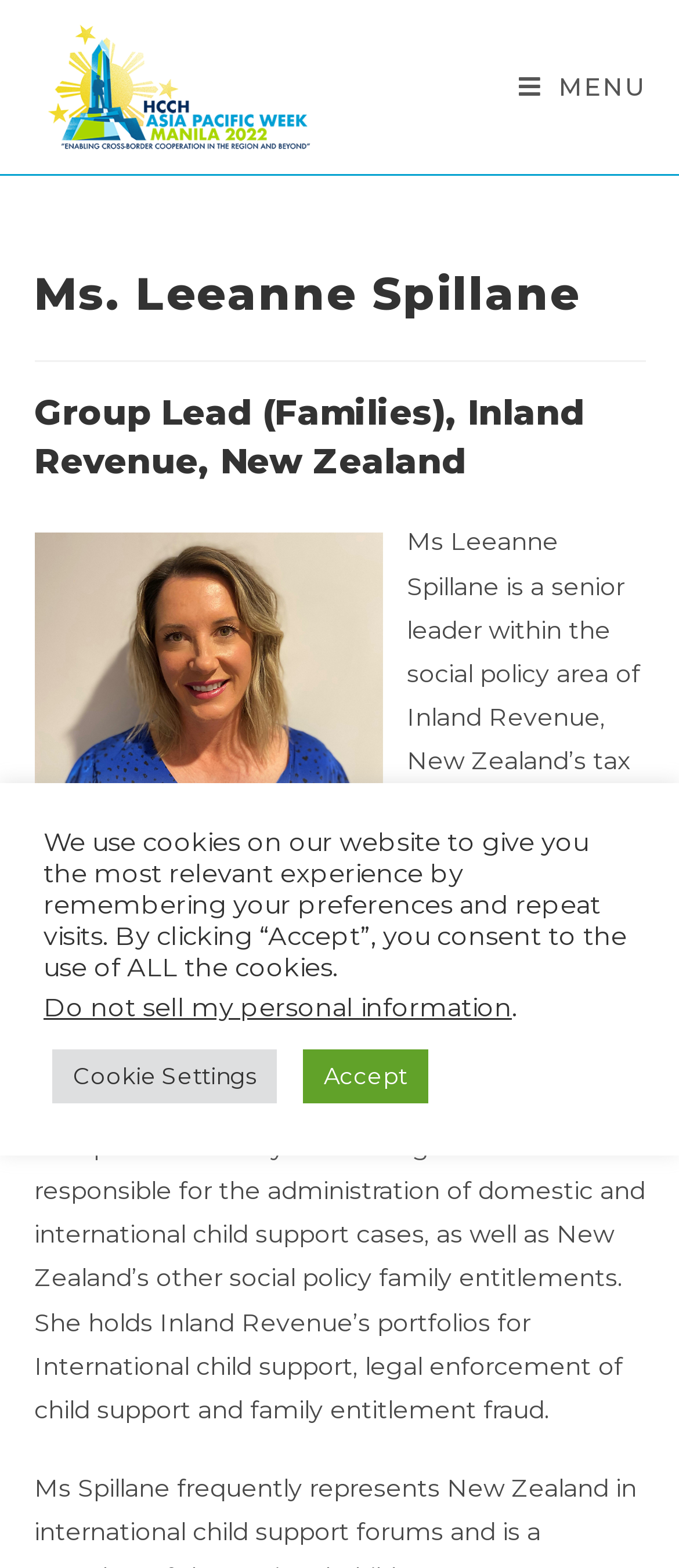Locate the bounding box coordinates for the element described below: "Available PUPPIES". The coordinates must be four float values between 0 and 1, formatted as [left, top, right, bottom].

None